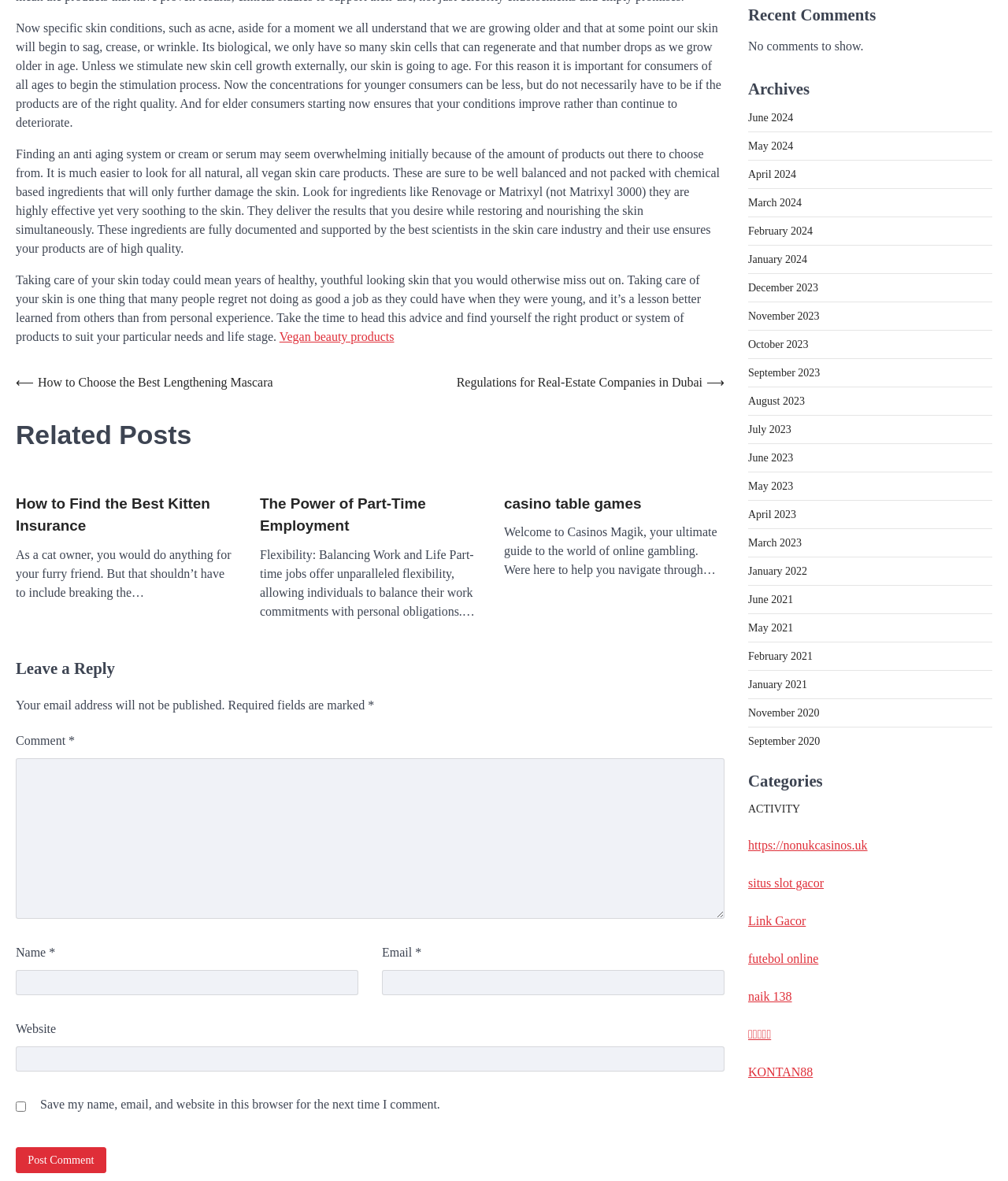Find the bounding box coordinates for the UI element whose description is: "Superb Themes!". The coordinates should be four float numbers between 0 and 1, in the format [left, top, right, bottom].

None